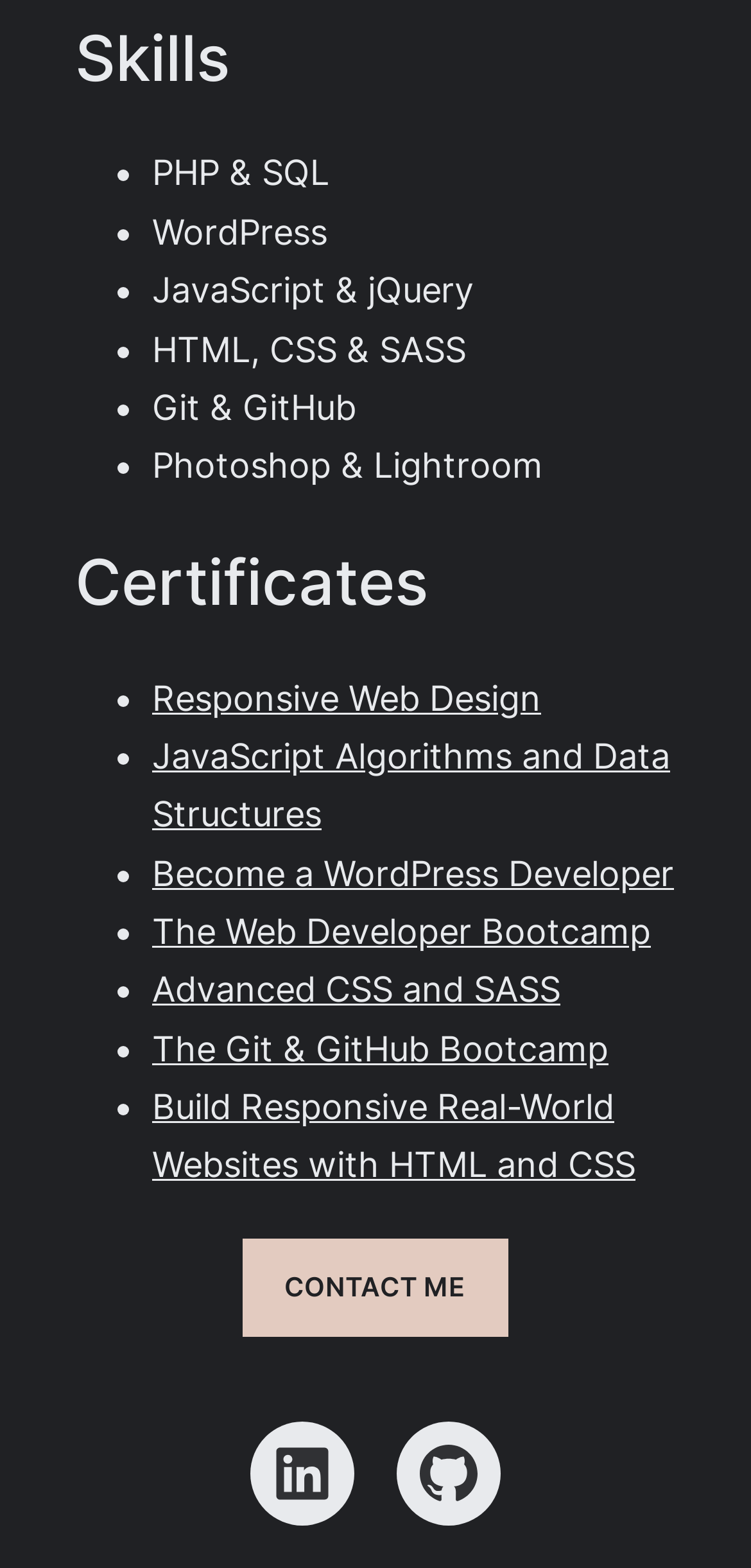Can you provide the bounding box coordinates for the element that should be clicked to implement the instruction: "Learn about responsive web design"?

[0.203, 0.432, 0.721, 0.458]